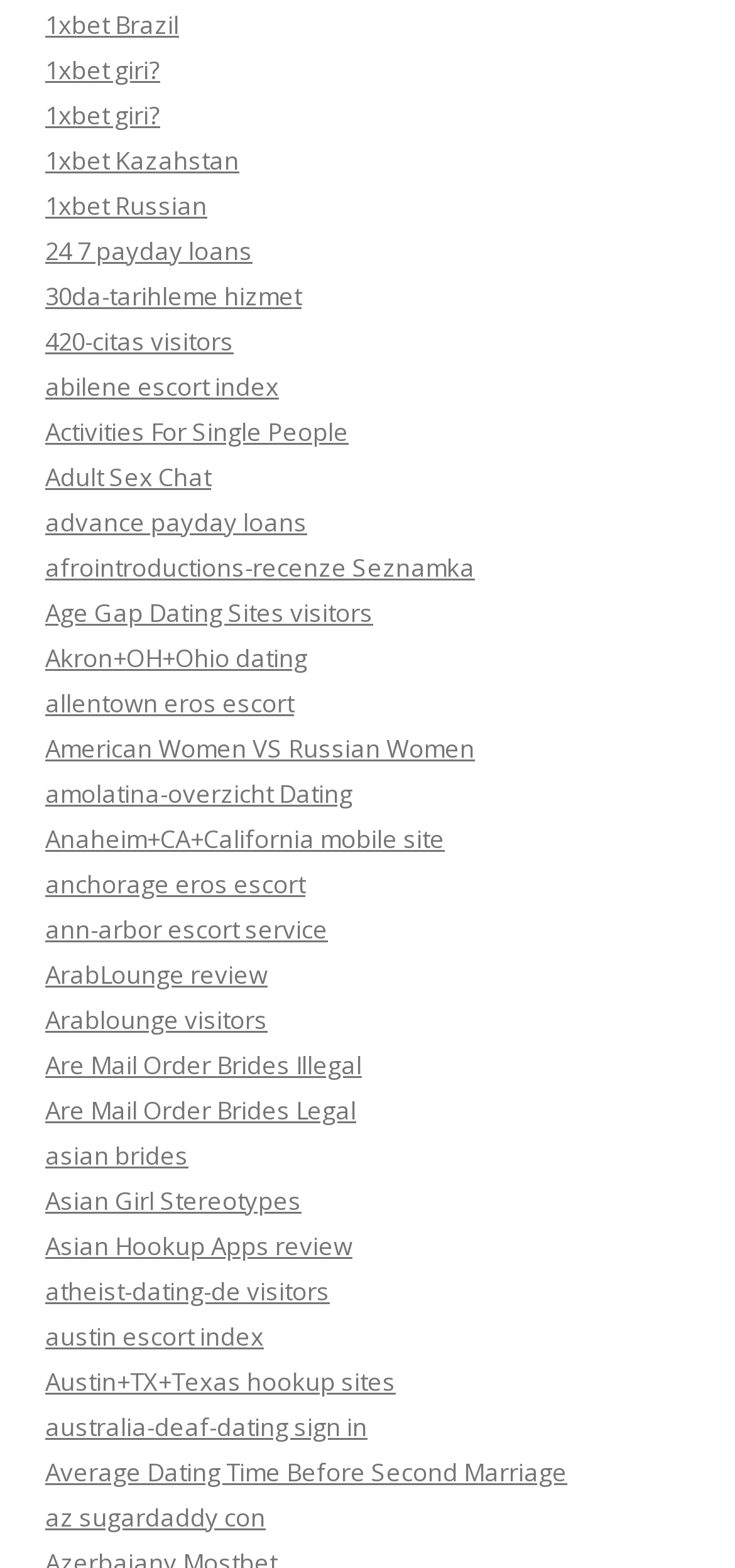Please identify the bounding box coordinates of the clickable area that will fulfill the following instruction: "Explore Activities For Single People". The coordinates should be in the format of four float numbers between 0 and 1, i.e., [left, top, right, bottom].

[0.062, 0.265, 0.474, 0.286]